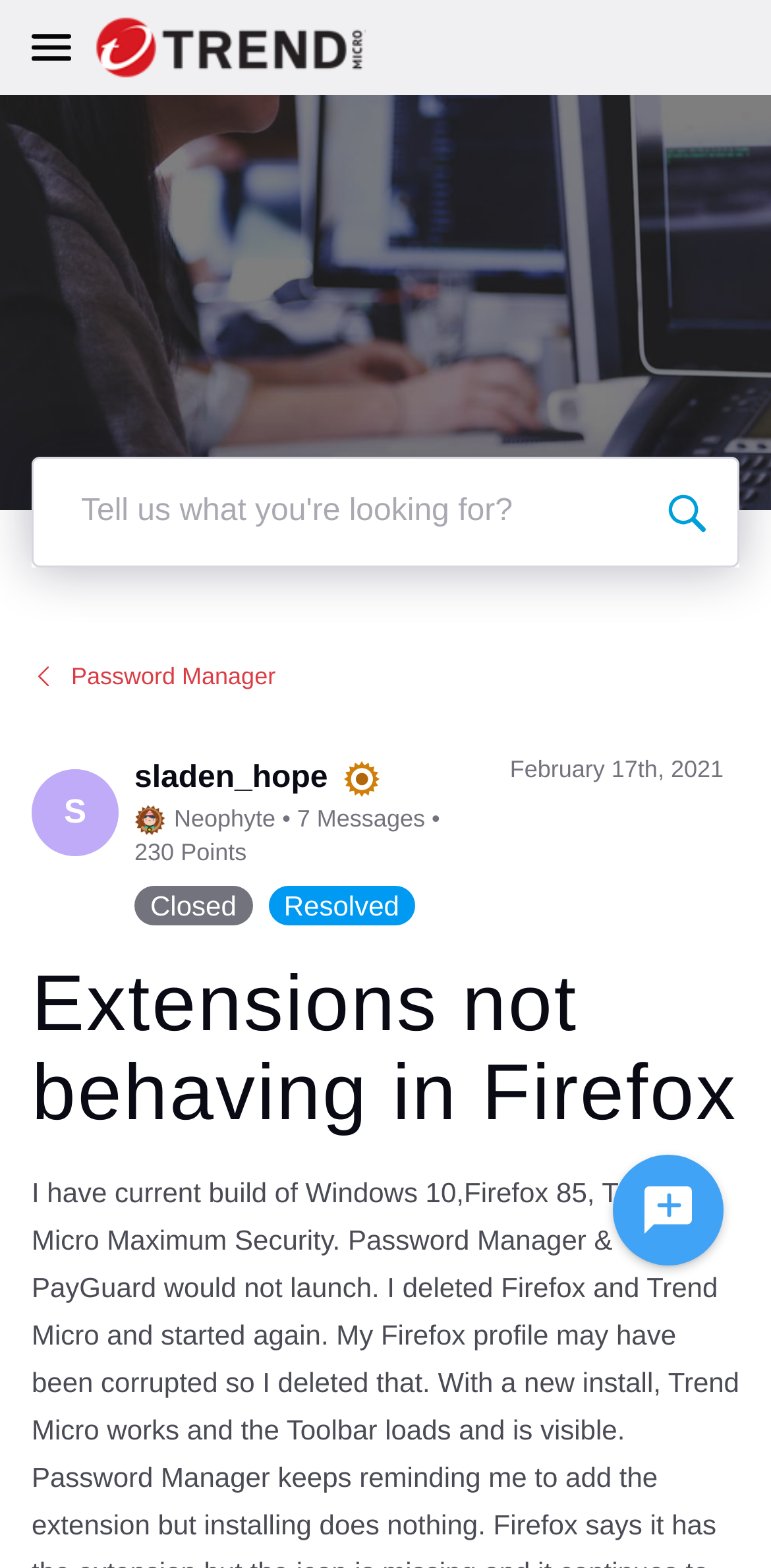How many points does sladen_hope have?
Carefully examine the image and provide a detailed answer to the question.

I found the answer by looking at the profile section of the webpage, where it shows an image with the text '100 Points'.